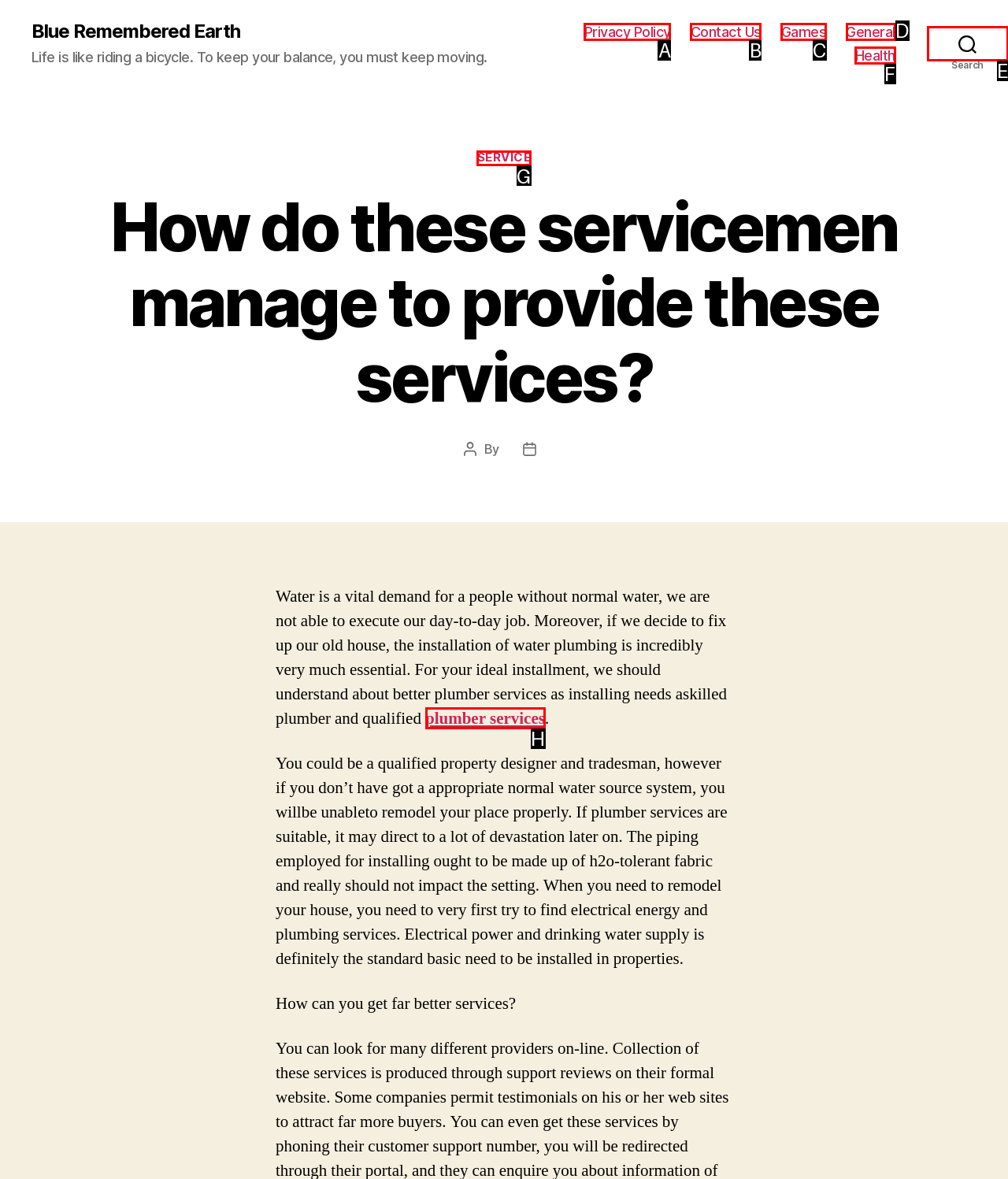Please indicate which HTML element to click in order to fulfill the following task: Read more about 'plumber services' Respond with the letter of the chosen option.

H